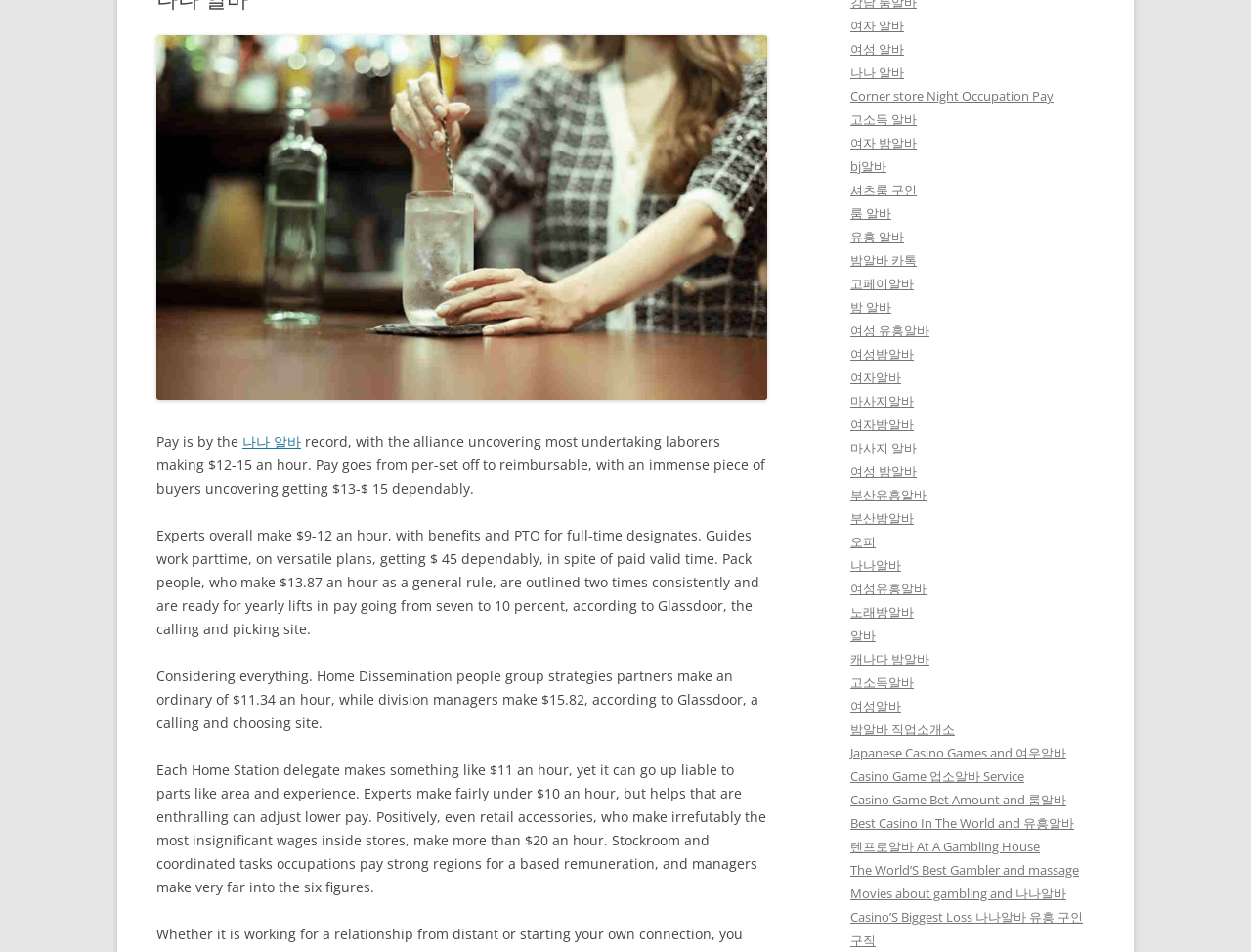Locate the bounding box coordinates for the element described below: "Casino Game 업소알바 Service". The coordinates must be four float values between 0 and 1, formatted as [left, top, right, bottom].

[0.68, 0.806, 0.819, 0.825]